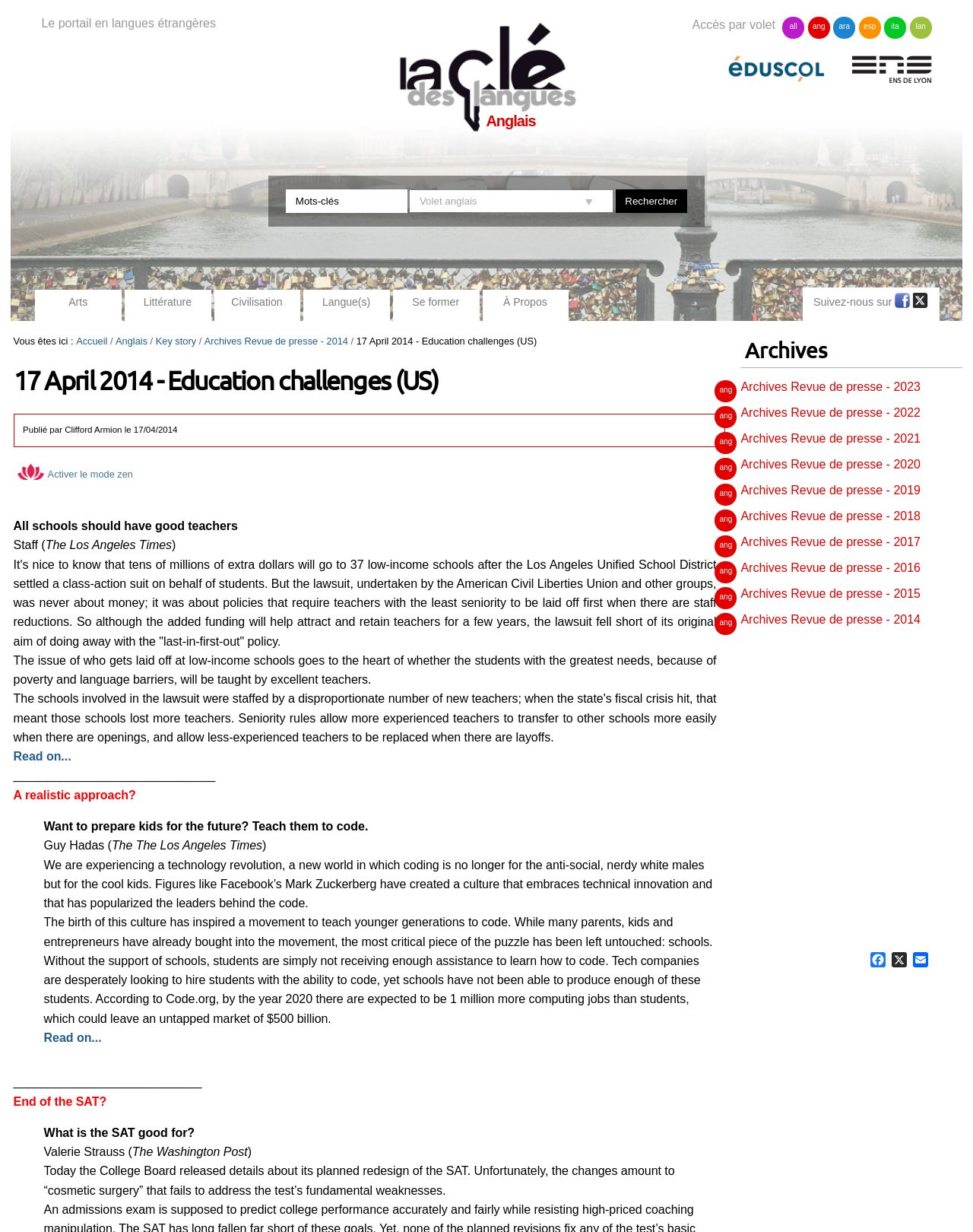Give a one-word or short phrase answer to the question: 
What is the topic of the article 'All schools should have good teachers'?

Education